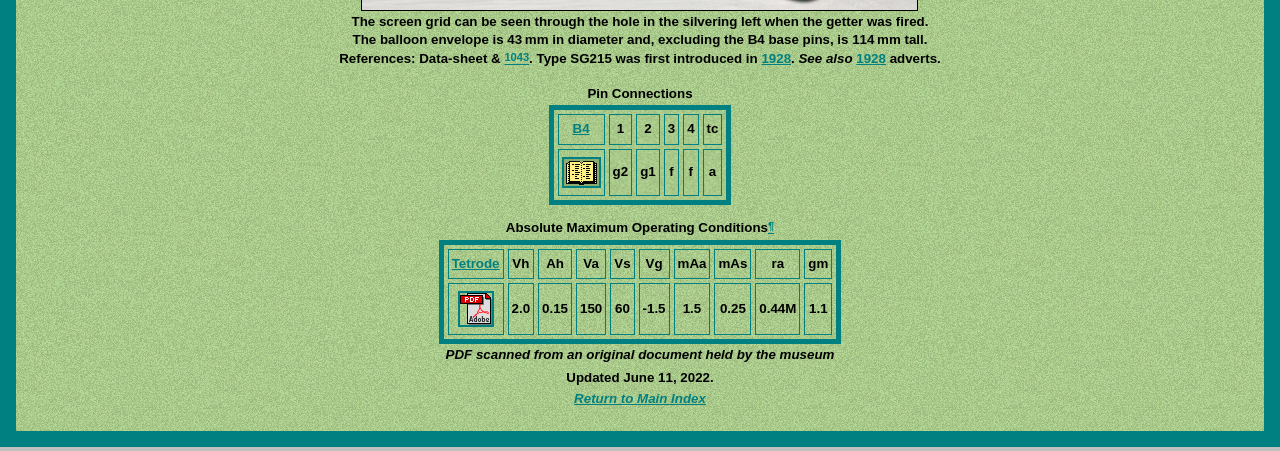How many pins does the B4 base have?
We need a detailed and meticulous answer to the question.

The webpage does not provide information about the number of pins on the B4 base. It only mentions that the balloon envelope is 114 mm tall, excluding the B4 base pins.